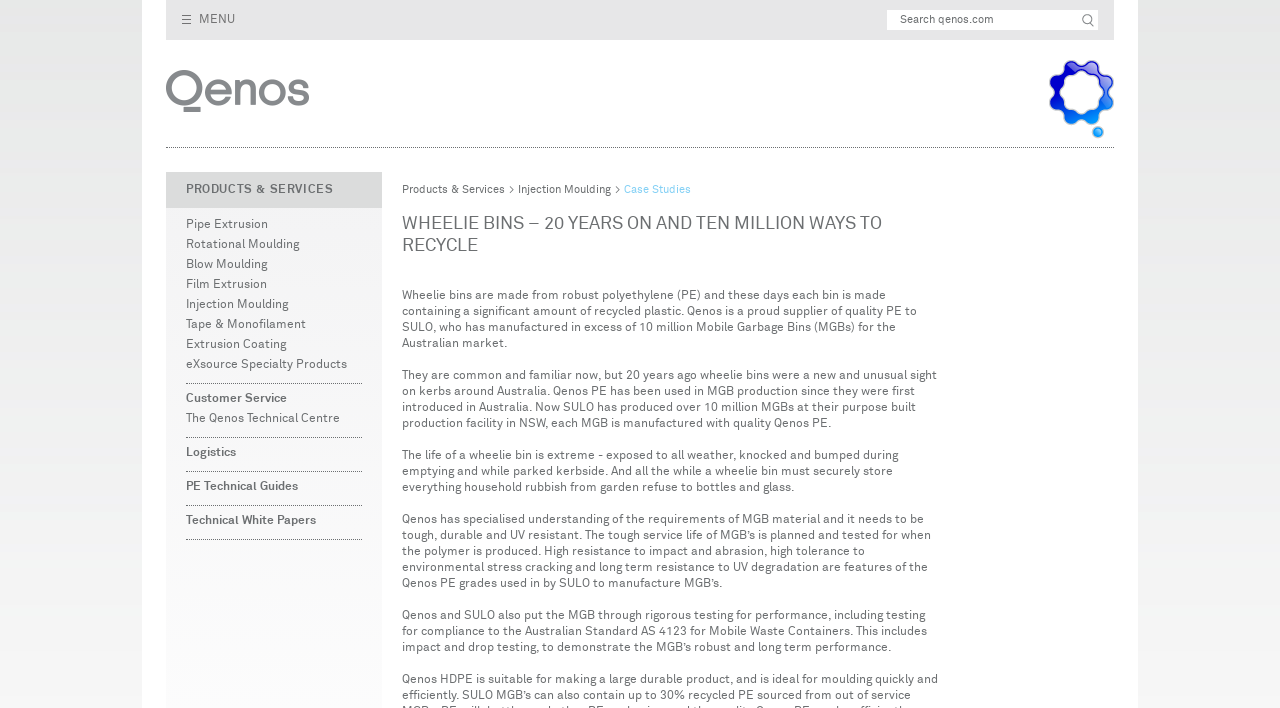Using the provided element description, identify the bounding box coordinates as (top-left x, top-left y, bottom-right x, bottom-right y). Ensure all values are between 0 and 1. Description: PRODUCTS & SERVICES

[0.145, 0.26, 0.26, 0.277]